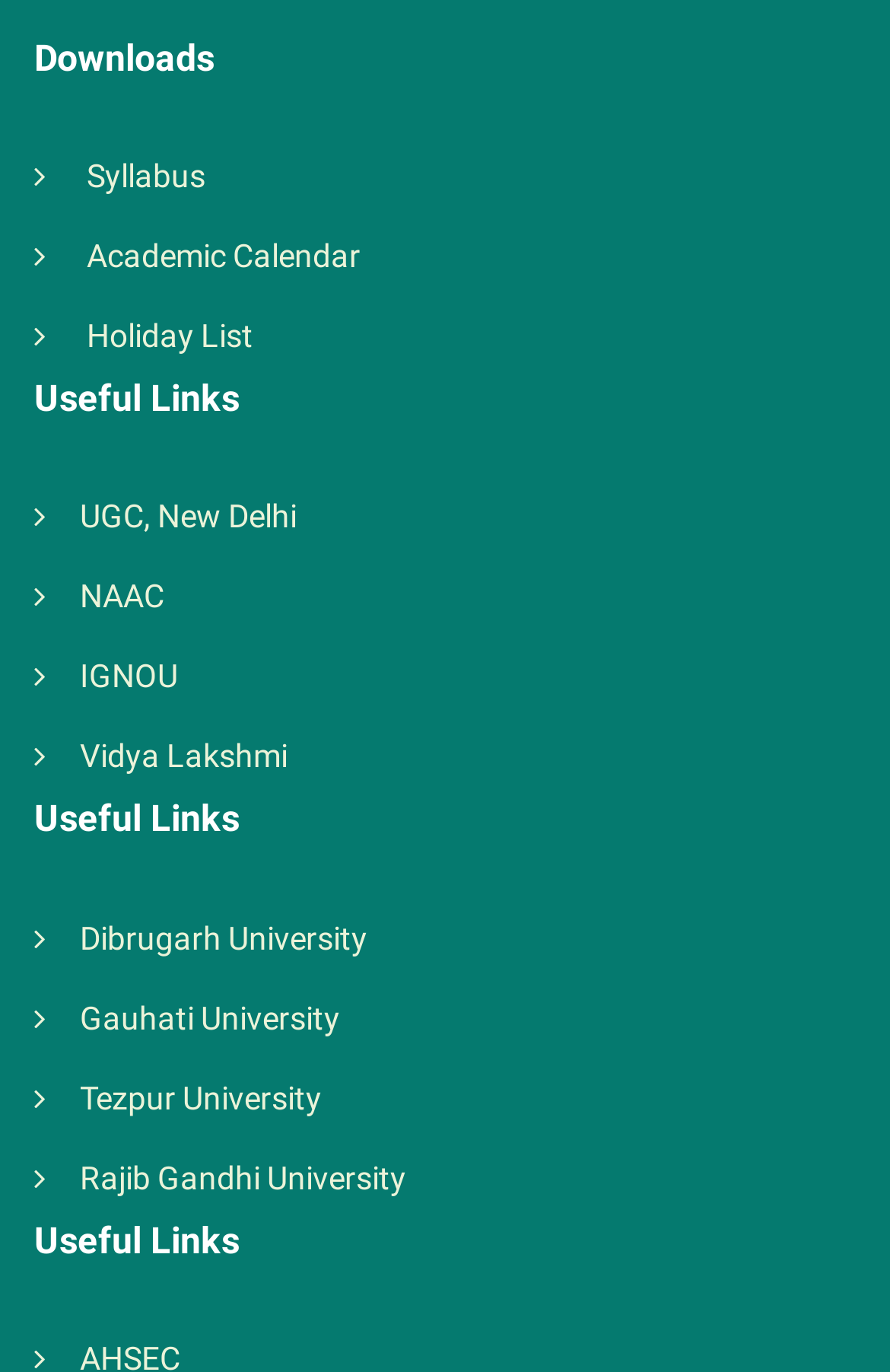Identify the bounding box for the UI element that is described as follows: "Vidya Lakshmi".

[0.09, 0.538, 0.323, 0.565]